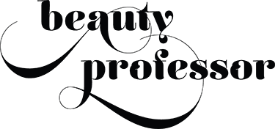What is the tone of the logo?
Could you answer the question in a detailed manner, providing as much information as possible?

The caption describes the logo as having artistic flourishes that evoke a sense of sophistication and creativity, which suggests that the tone of the logo is elegant and imaginative.